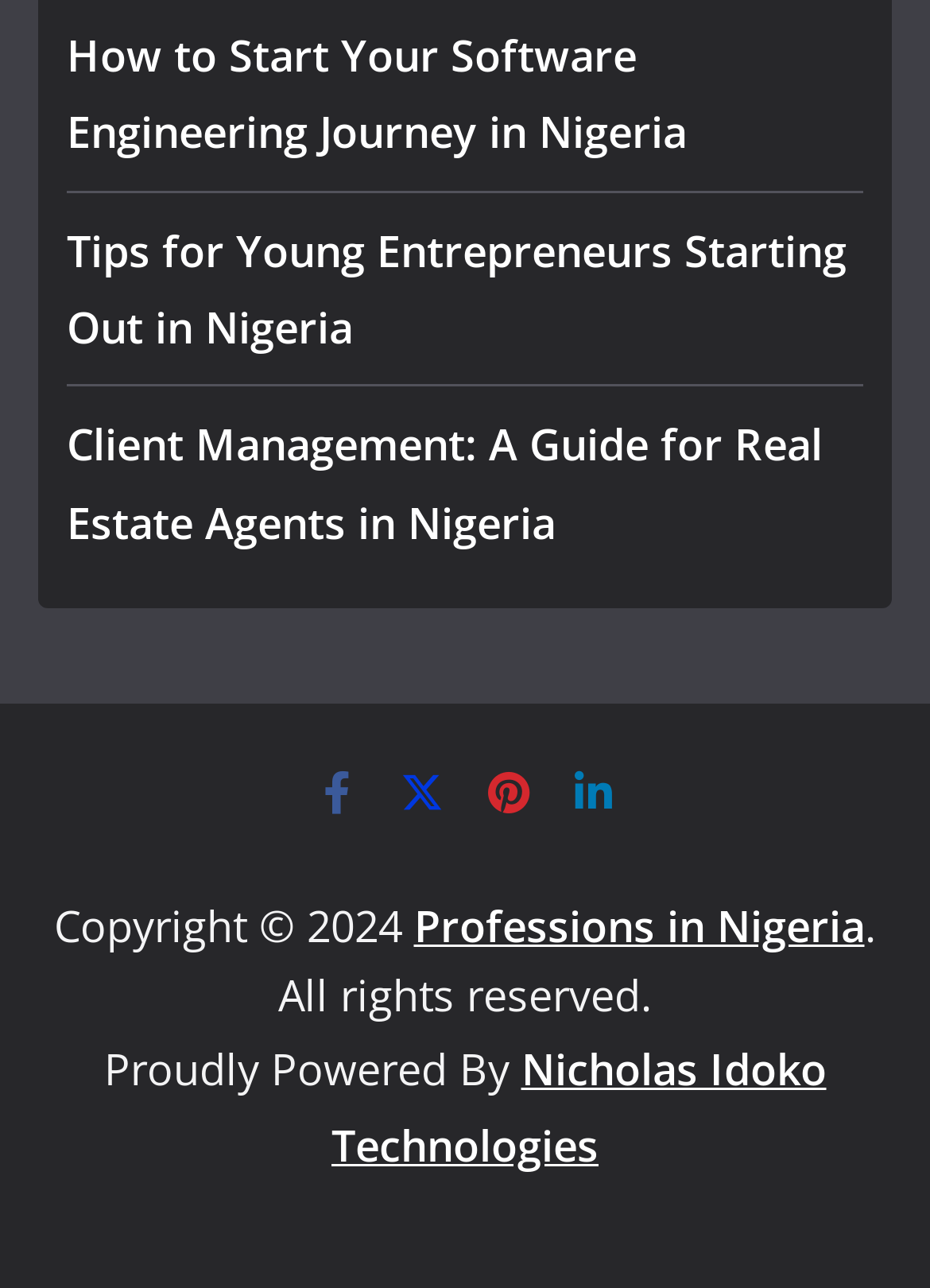What is the year of copyright?
Provide an in-depth and detailed explanation in response to the question.

The StaticText element with the text 'Copyright © 2024' indicates that the year of copyright is 2024.